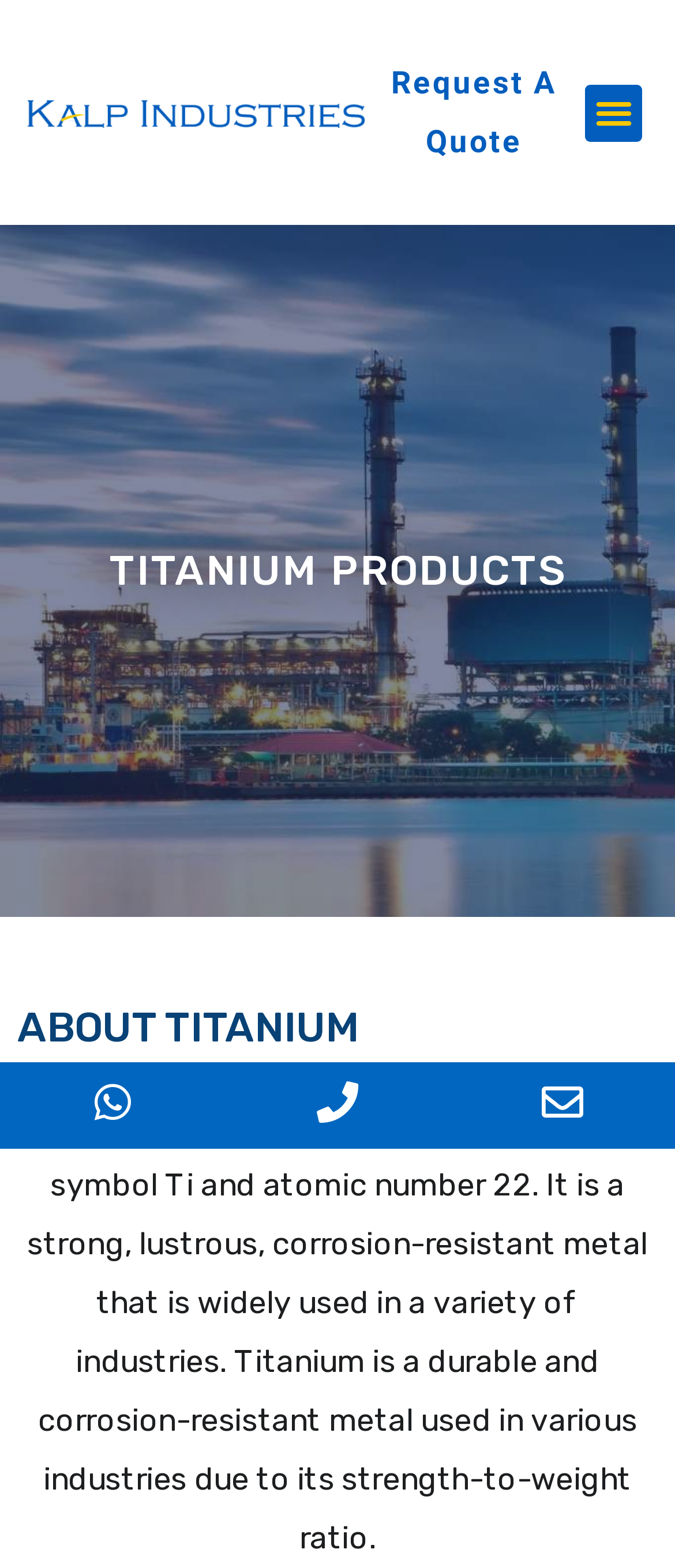Using the elements shown in the image, answer the question comprehensively: How can users contact the company?

I looked at the bottom of the webpage and found three links with icons, which represent different ways to contact the company, namely WhatsApp, Phone, and Email.